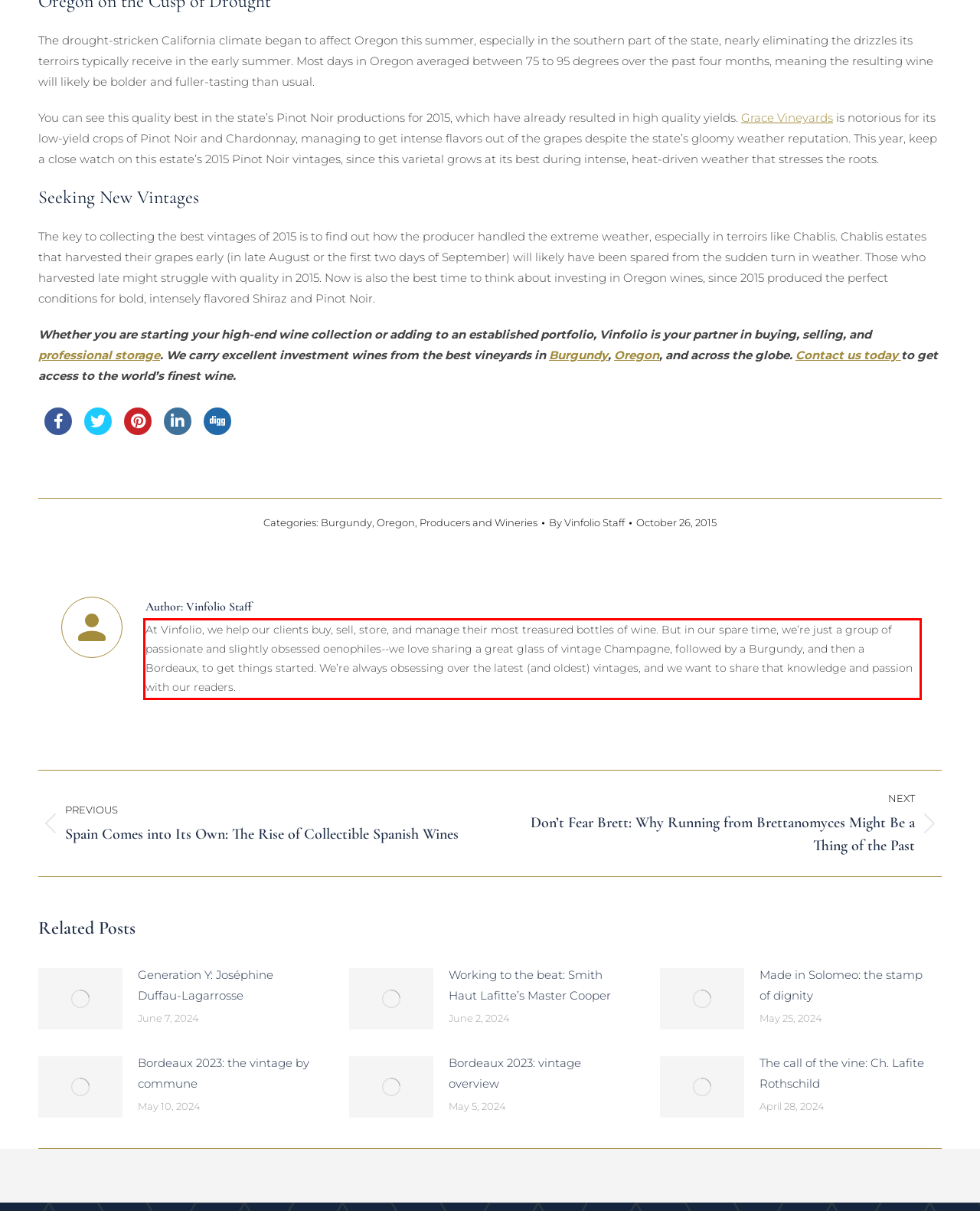From the screenshot of the webpage, locate the red bounding box and extract the text contained within that area.

At Vinfolio, we help our clients buy, sell, store, and manage their most treasured bottles of wine. But in our spare time, we’re just a group of passionate and slightly obsessed oenophiles--we love sharing a great glass of vintage Champagne, followed by a Burgundy, and then a Bordeaux, to get things started. We’re always obsessing over the latest (and oldest) vintages, and we want to share that knowledge and passion with our readers.